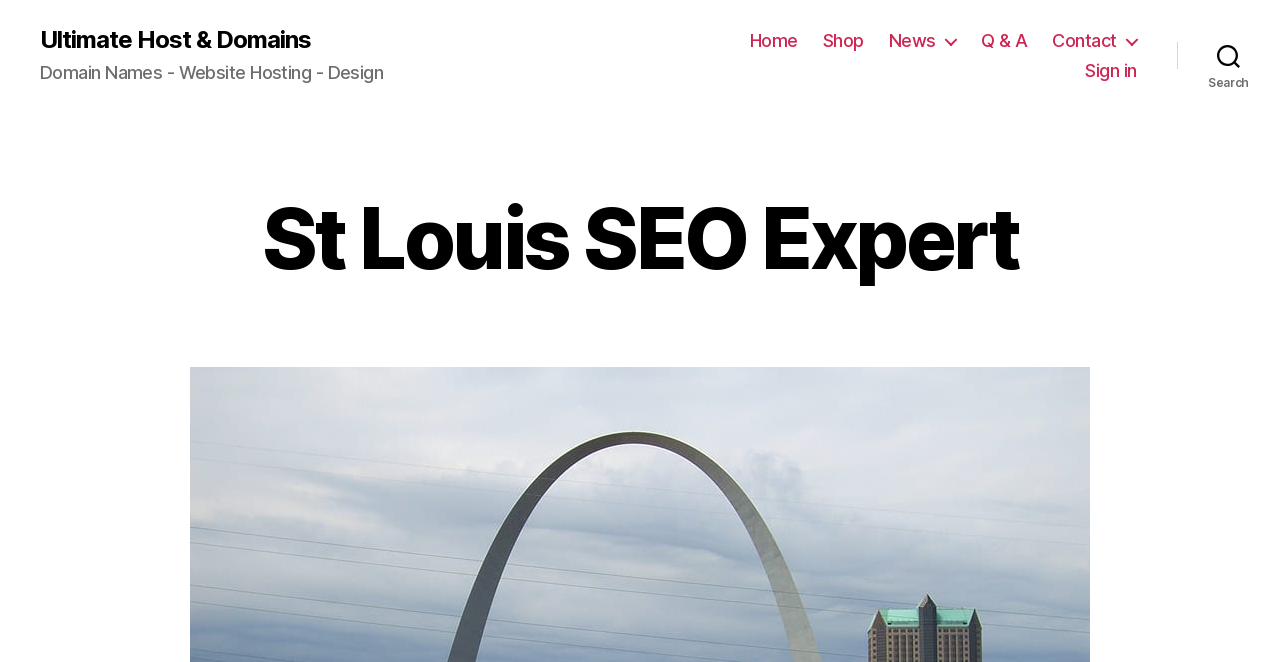Please identify the bounding box coordinates of the element that needs to be clicked to execute the following command: "Fill in the Client Name field". Provide the bounding box using four float numbers between 0 and 1, formatted as [left, top, right, bottom].

None